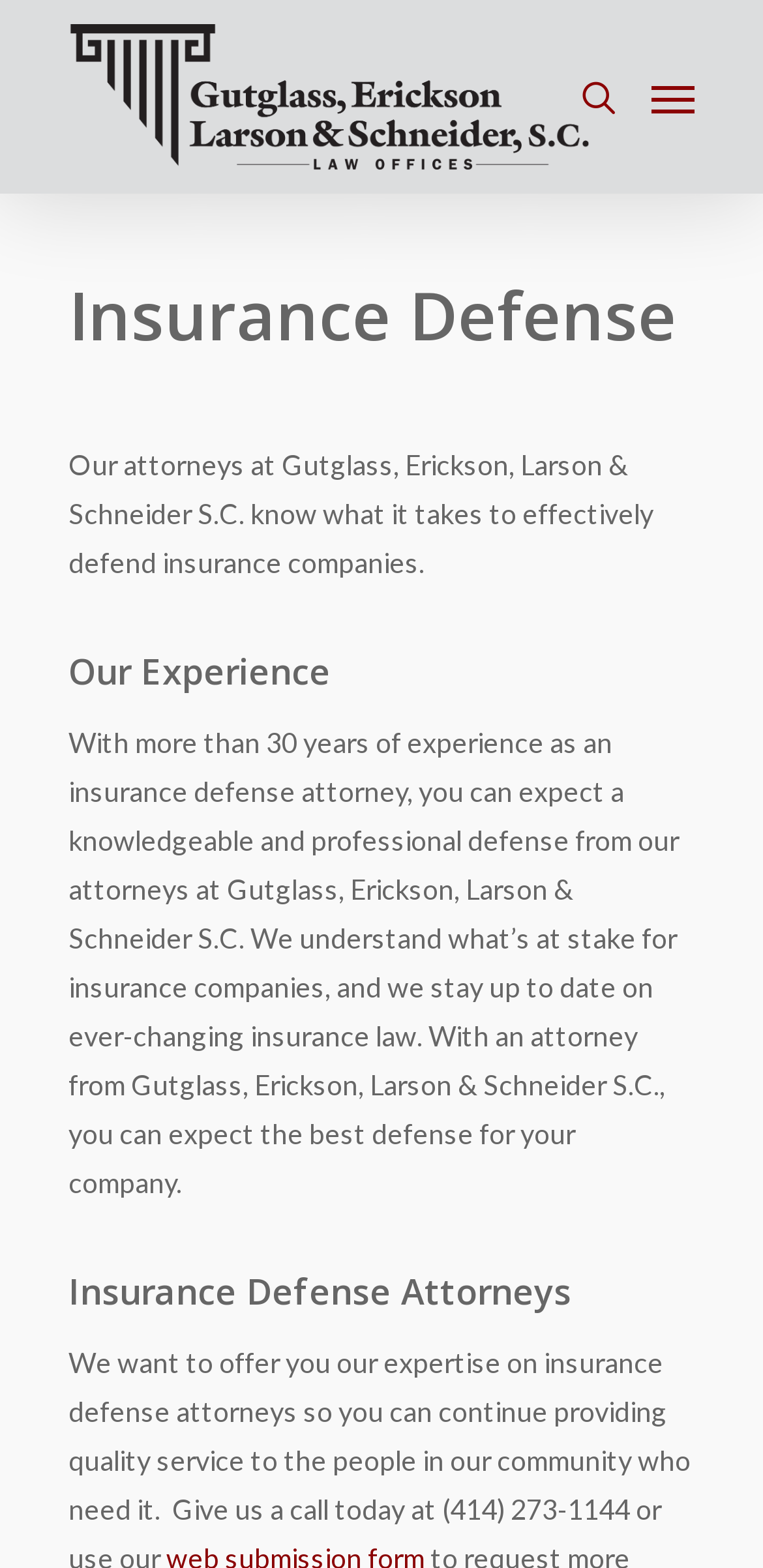What is the name of the law firm?
Please answer using one word or phrase, based on the screenshot.

Gutglass, Erickson, Larson & Schneider S.C.